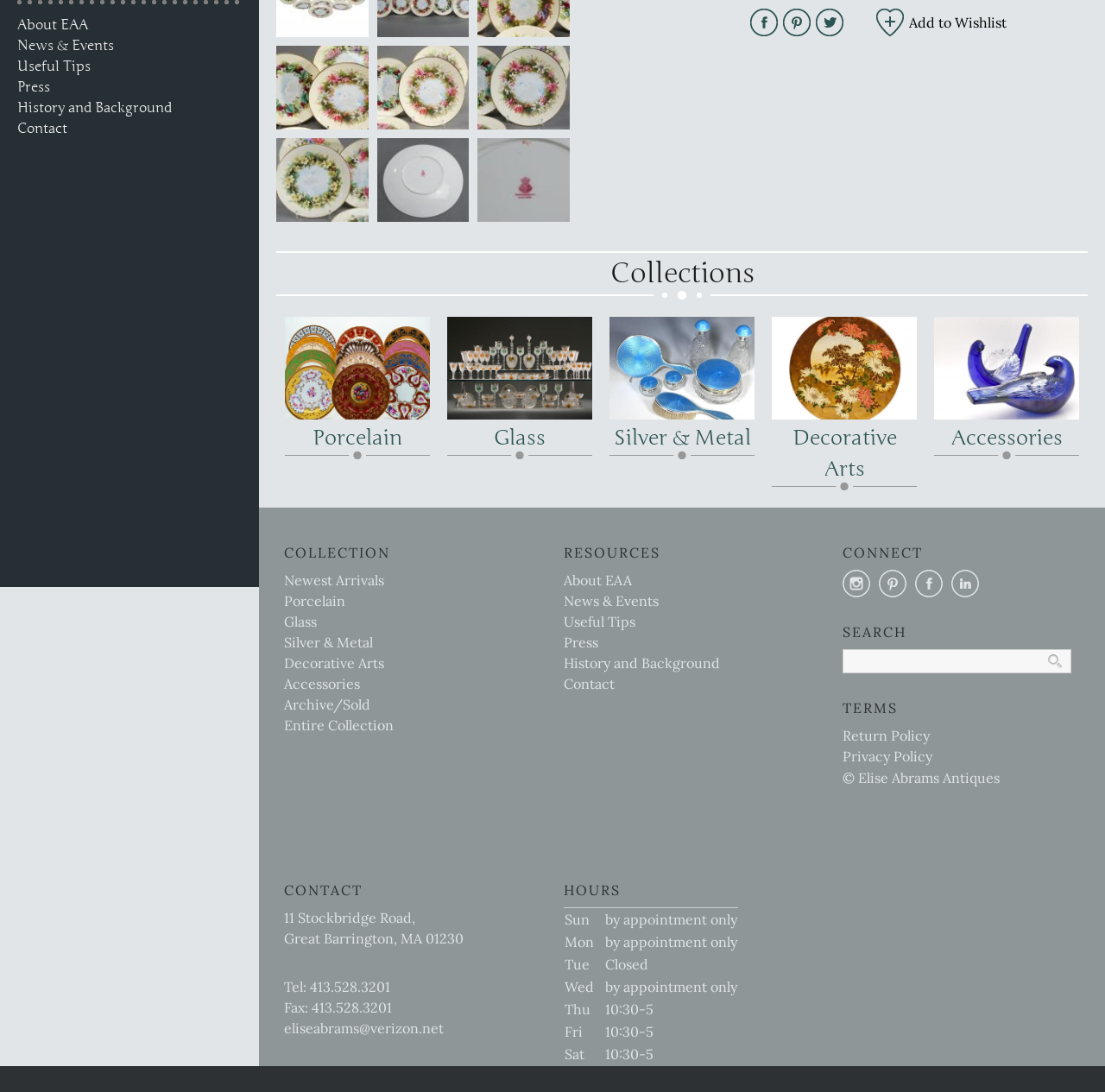Find the bounding box coordinates corresponding to the UI element with the description: "Contact". The coordinates should be formatted as [left, top, right, bottom], with values as floats between 0 and 1.

[0.51, 0.618, 0.556, 0.634]